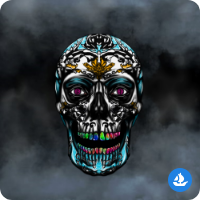Explain in detail what you see in the image.

This captivating image features a vibrant, intricately designed skull, showcasing a blend of vibrant colors and detailed patterns. The skull is adorned with decorative elements, including bold turquoise and gold highlights, giving it a striking appearance against a smoky grey background. Its eyes, filled with a bright hue, enhance the expressive nature of the artwork, while the colorful teeth add a playful touch. The image is associated with the "The Crypt" feature of the Vacation Club Communities, reflecting a theme that combines creativity and mystery, inviting viewers to explore more about this unique community.